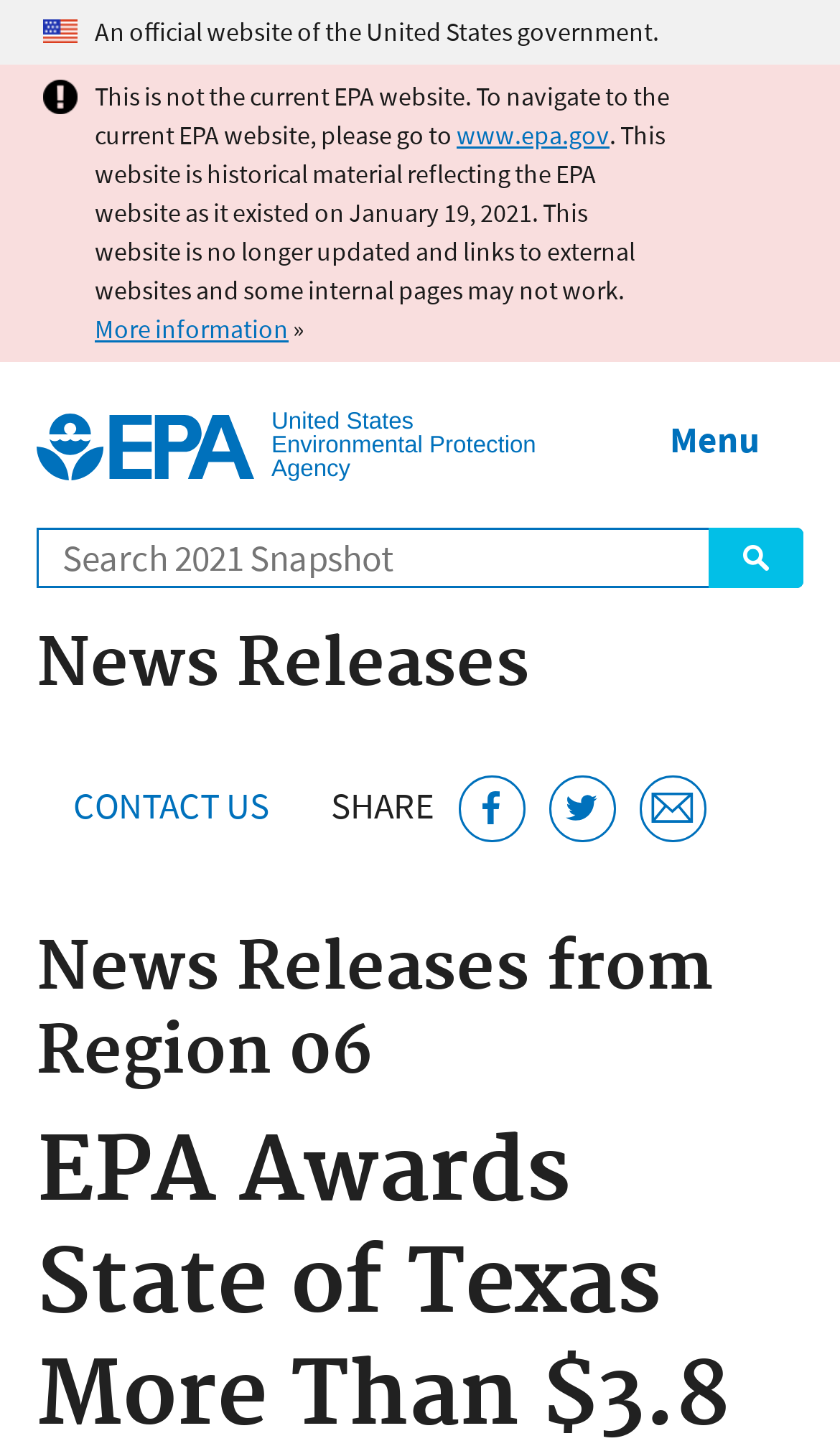Please identify the bounding box coordinates of the area that needs to be clicked to fulfill the following instruction: "Search for something."

[0.044, 0.365, 0.956, 0.406]